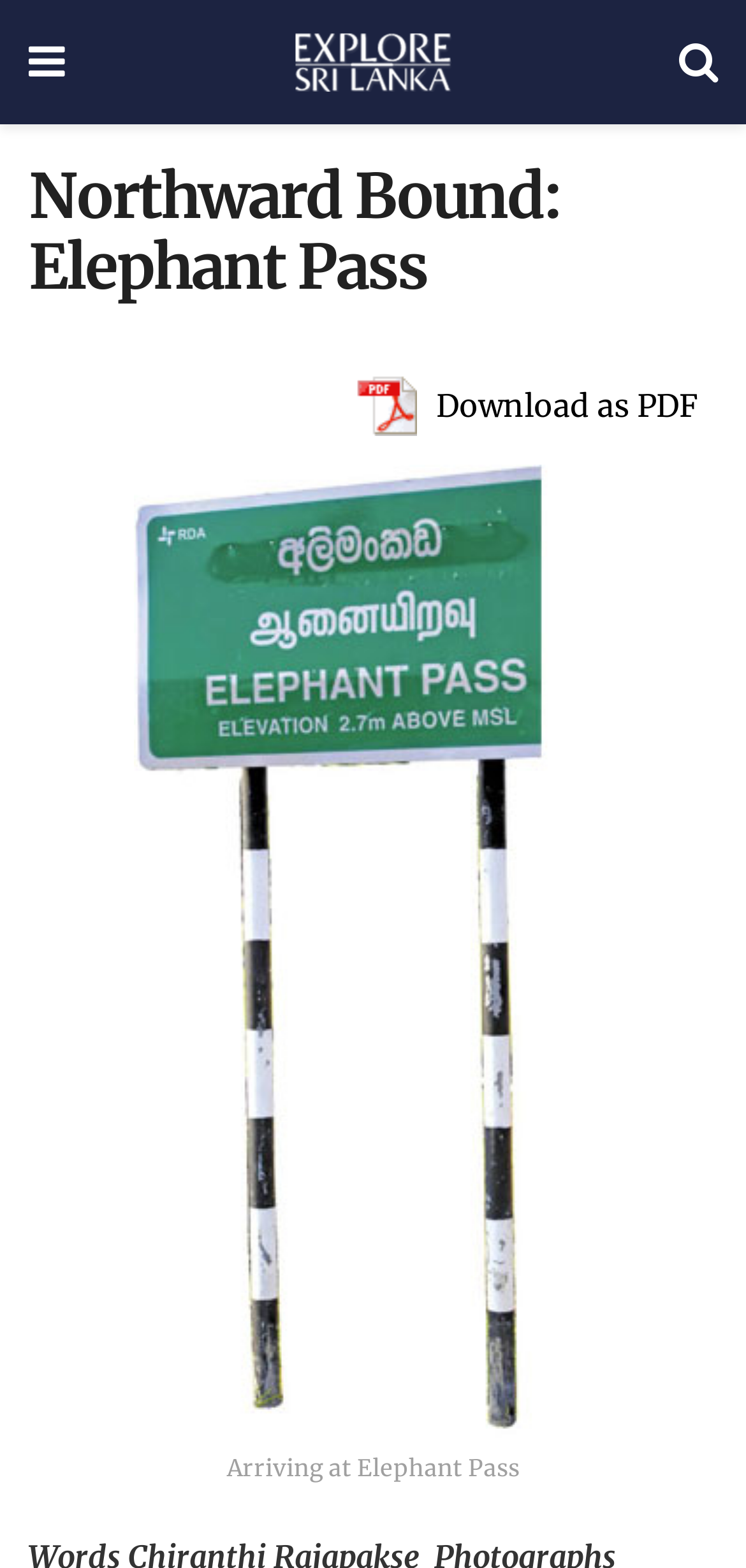Create an in-depth description of the webpage, covering main sections.

The webpage is about "Northward Bound: Elephant Pass - Explore Sri Lanka". At the top left, there is a link with a Facebook icon. To the right of it, another link is present. On the top right, a link with a Twitter icon is located. Below these links, a heading "Northward Bound: Elephant Pass" spans across the top of the page. 

In the middle of the page, a link "Download as PDF" is positioned, accompanied by a small PDF icon to its left. Below this link, a large figure takes up most of the page's width, with a caption "Arriving at Elephant Pass" at the bottom of the figure.